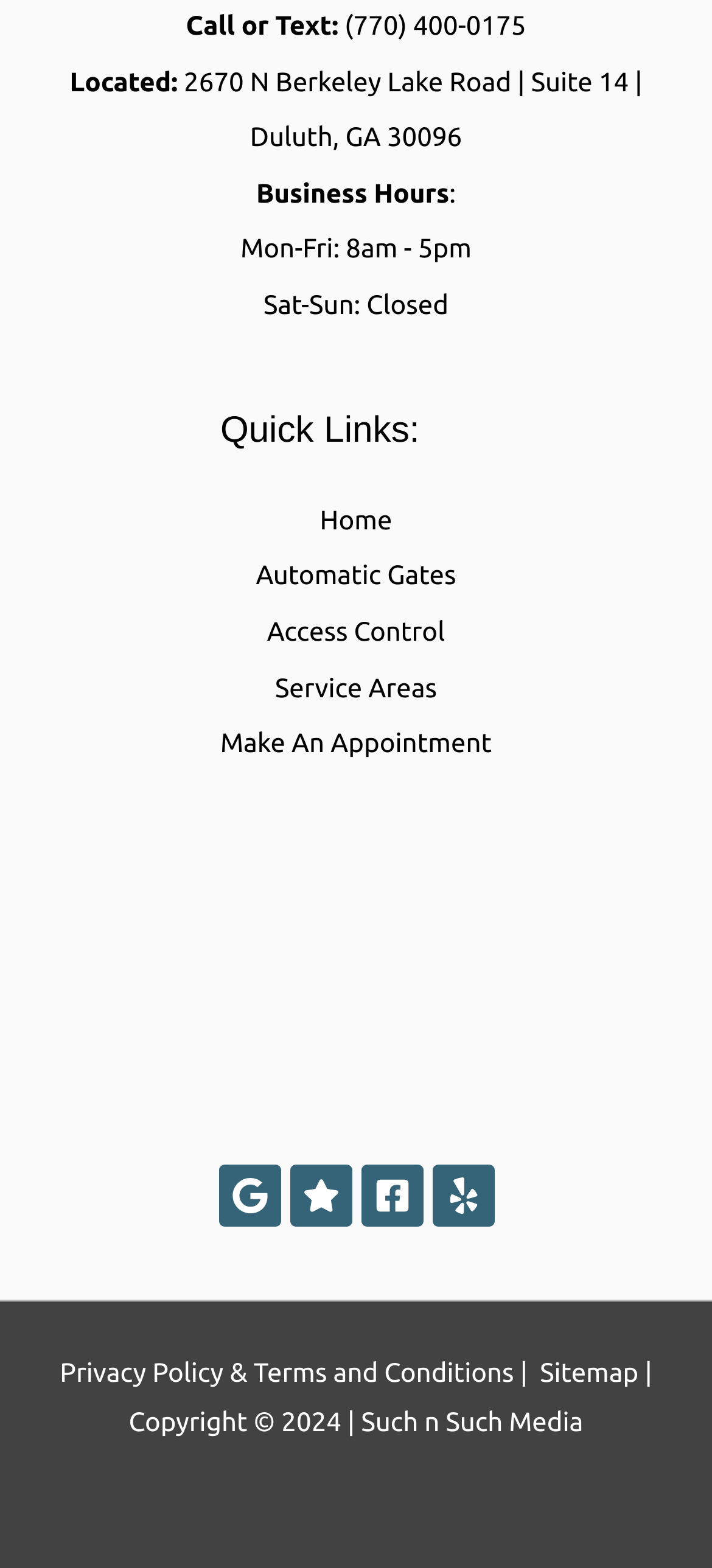Refer to the element description Home and identify the corresponding bounding box in the screenshot. Format the coordinates as (top-left x, top-left y, bottom-right x, bottom-right y) with values in the range of 0 to 1.

[0.449, 0.321, 0.551, 0.341]